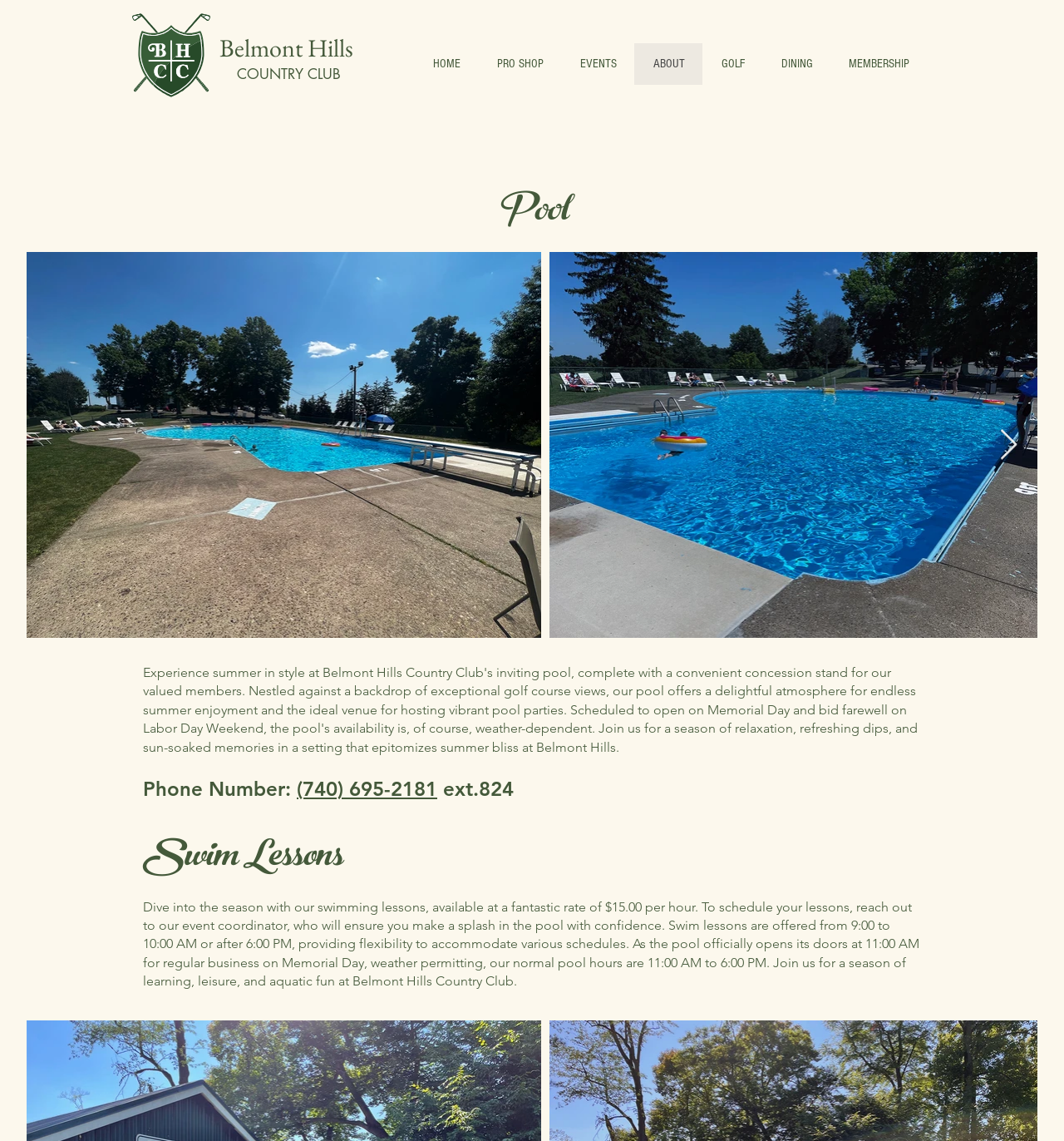Please provide the bounding box coordinates in the format (top-left x, top-left y, bottom-right x, bottom-right y). Remember, all values are floating point numbers between 0 and 1. What is the bounding box coordinate of the region described as: PRO SHOP

[0.449, 0.038, 0.527, 0.074]